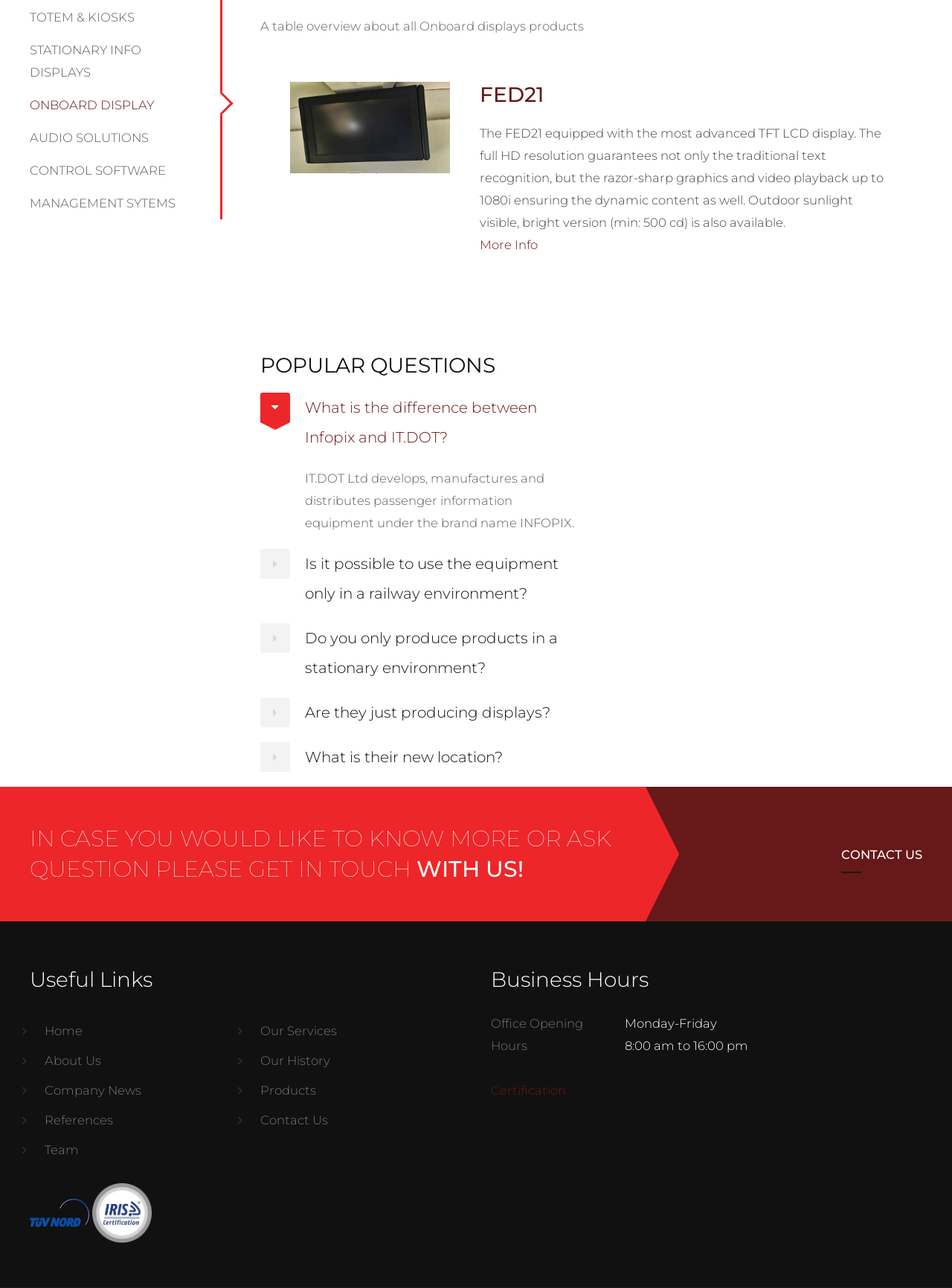Find and provide the bounding box coordinates for the UI element described with: "Onboard Display".

[0.031, 0.069, 0.242, 0.094]